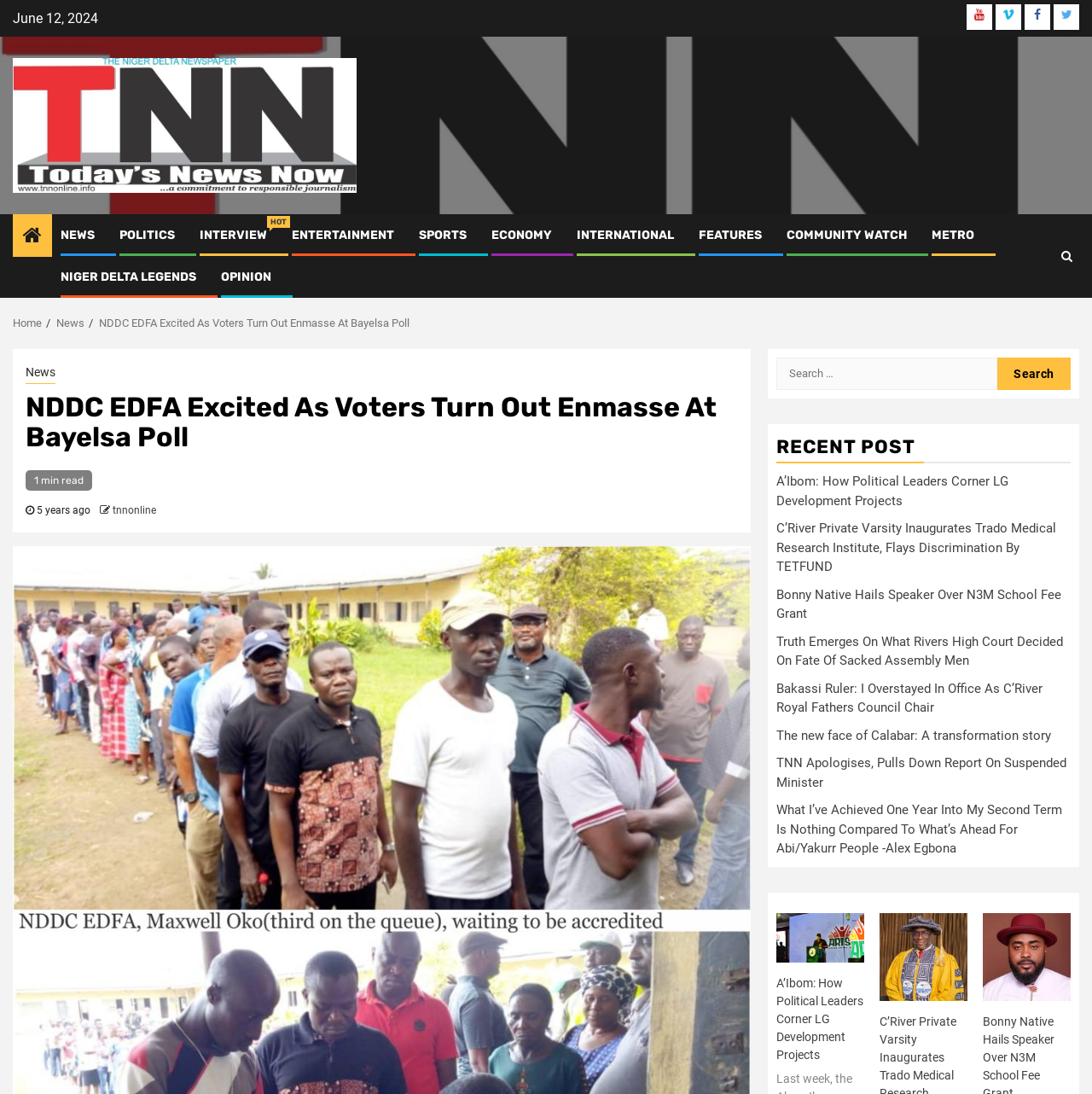Reply to the question with a brief word or phrase: What is the category of the news article 'A’Ibom: How Political Leaders Corner LG Development Projects'?

NEWS